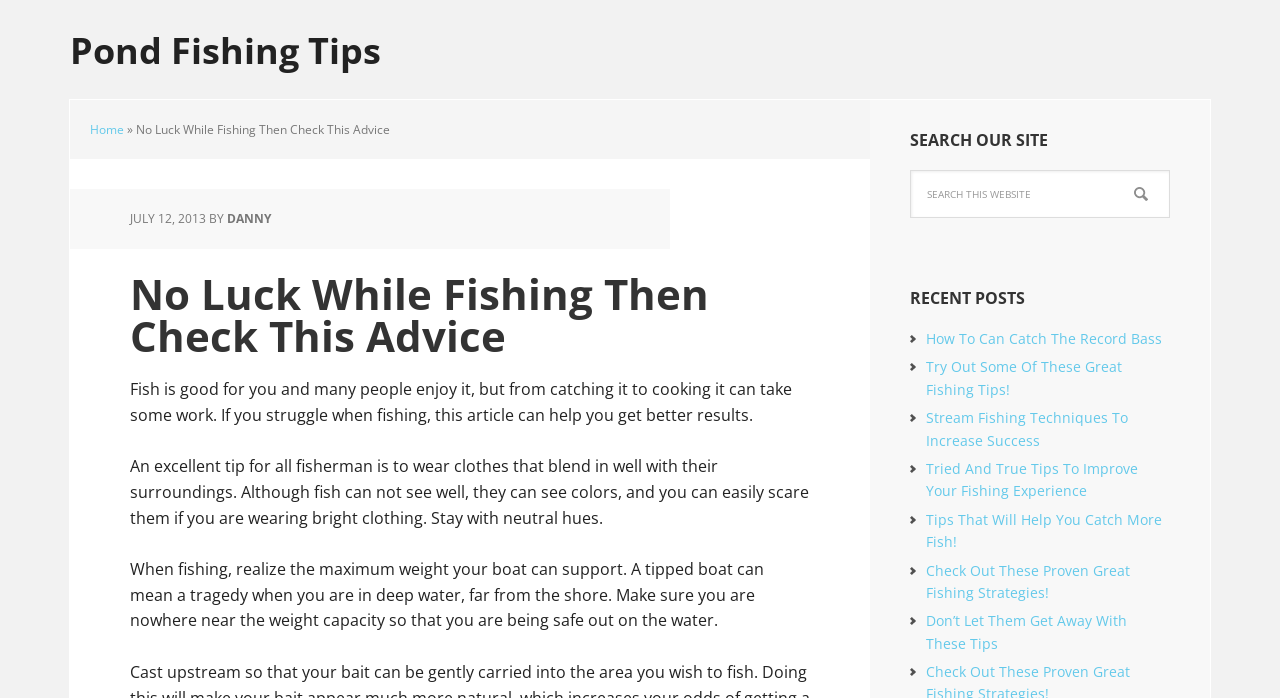Offer a comprehensive description of the webpage’s content and structure.

The webpage is about fishing tips and advice. At the top, there is a header section with a link to "Pond Fishing Tips" and a link to "Home" on the left, followed by a right arrow symbol. Below this, there is a title "No Luck While Fishing Then Check This Advice" with a date "JULY 12, 2013" and an author "DANNY" on the right.

The main content of the webpage is divided into several sections. The first section has a heading "No Luck While Fishing Then Check This Advice" and provides an introduction to the article, stating that fishing can be challenging but this article can help. Below this, there are three paragraphs of text providing fishing tips, including advice on wearing neutral-colored clothing, not exceeding the weight capacity of a boat, and other safety precautions.

On the right side of the webpage, there are two sections. The top section has a heading "SEARCH OUR SITE" with a search box and a "Search" button. Below this, there is a section with a heading "RECENT POSTS" that lists six links to other fishing-related articles, including "How To Can Catch The Record Bass", "Try Out Some Of These Great Fishing Tips!", and others.